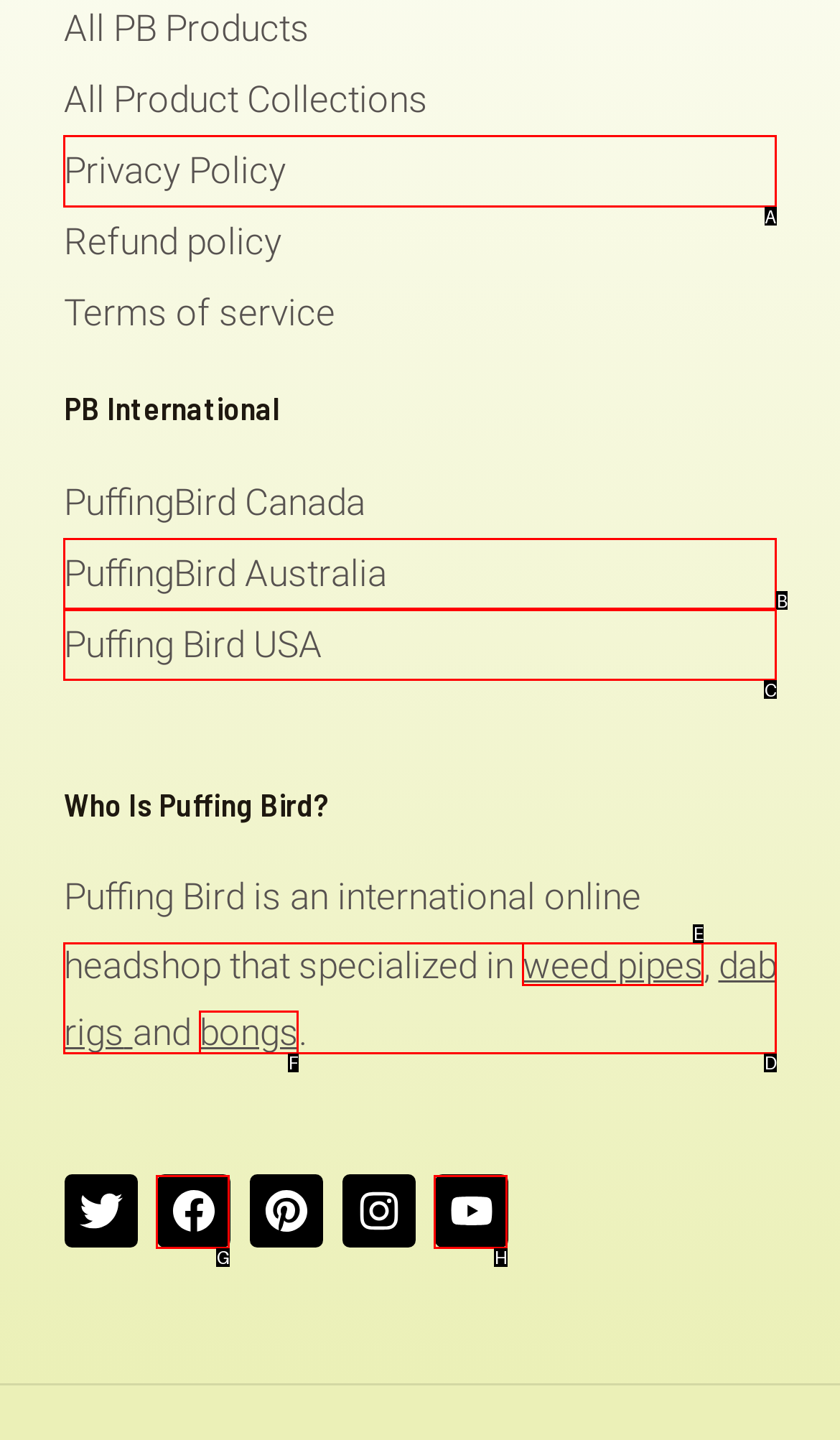Determine the letter of the element I should select to fulfill the following instruction: Go to the Privacy Policy page. Just provide the letter.

A